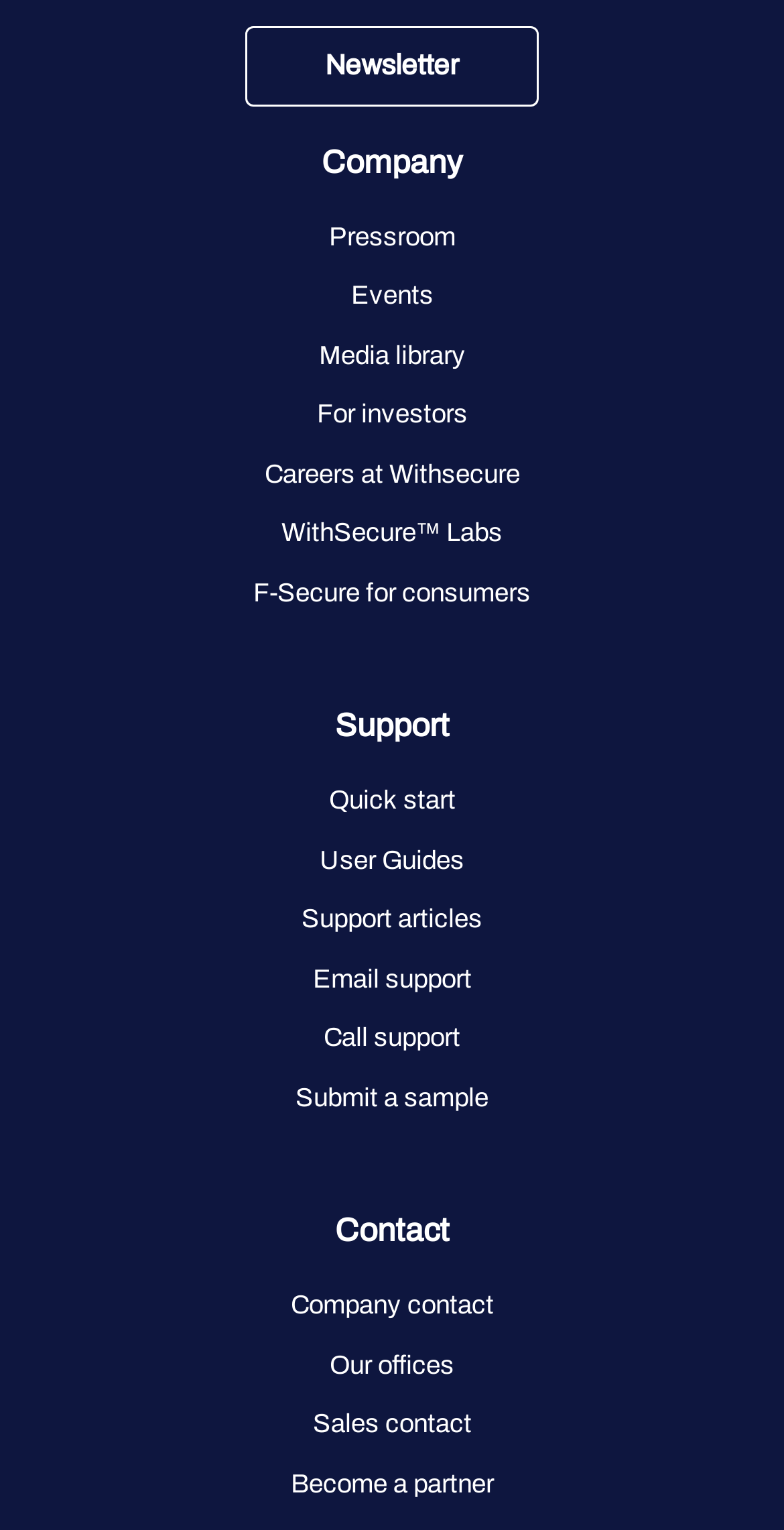Please determine the bounding box coordinates of the section I need to click to accomplish this instruction: "Contact the company".

[0.371, 0.844, 0.629, 0.863]